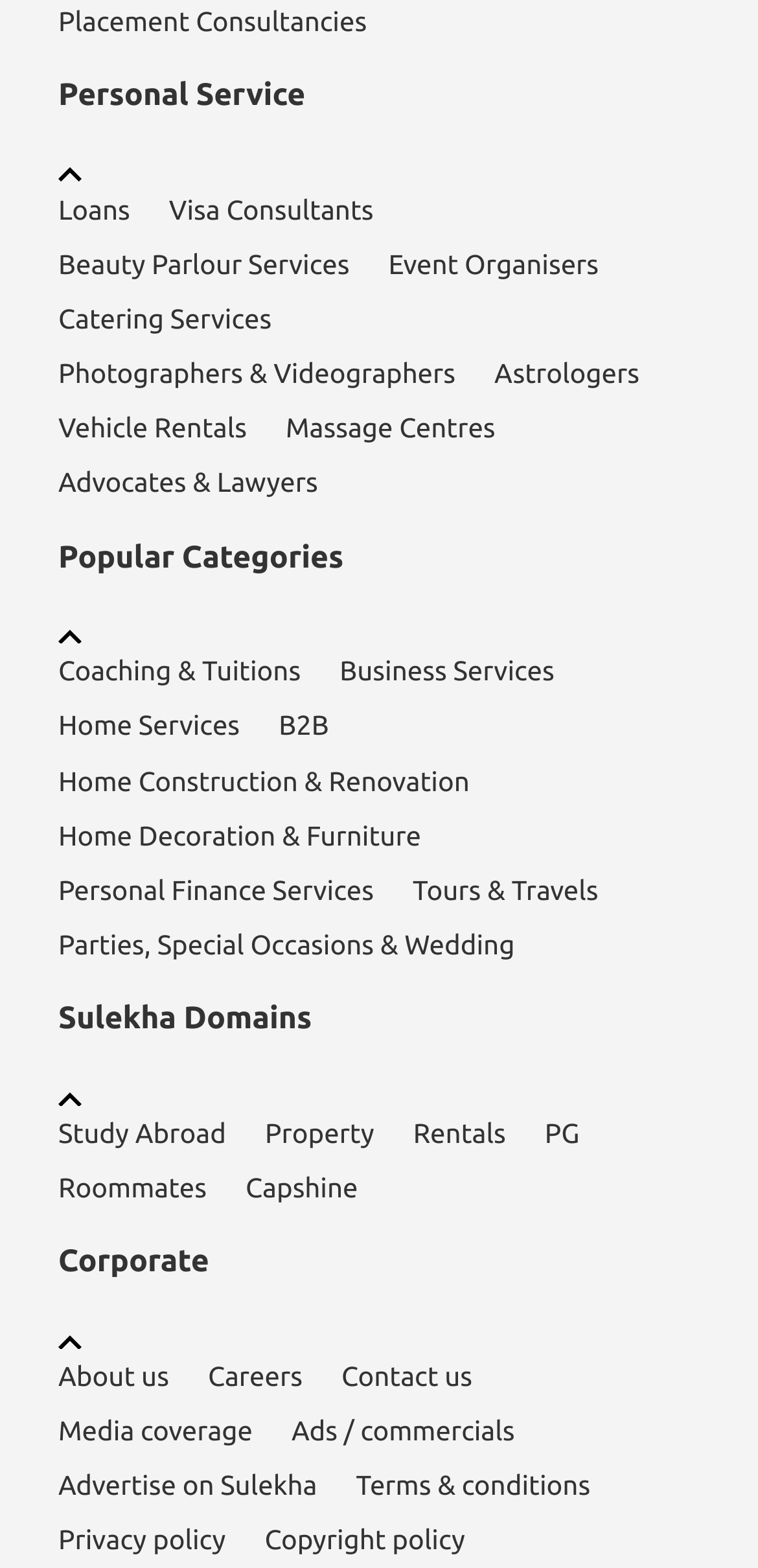Answer this question in one word or a short phrase: What is the purpose of the 'Corporate' section?

Company information